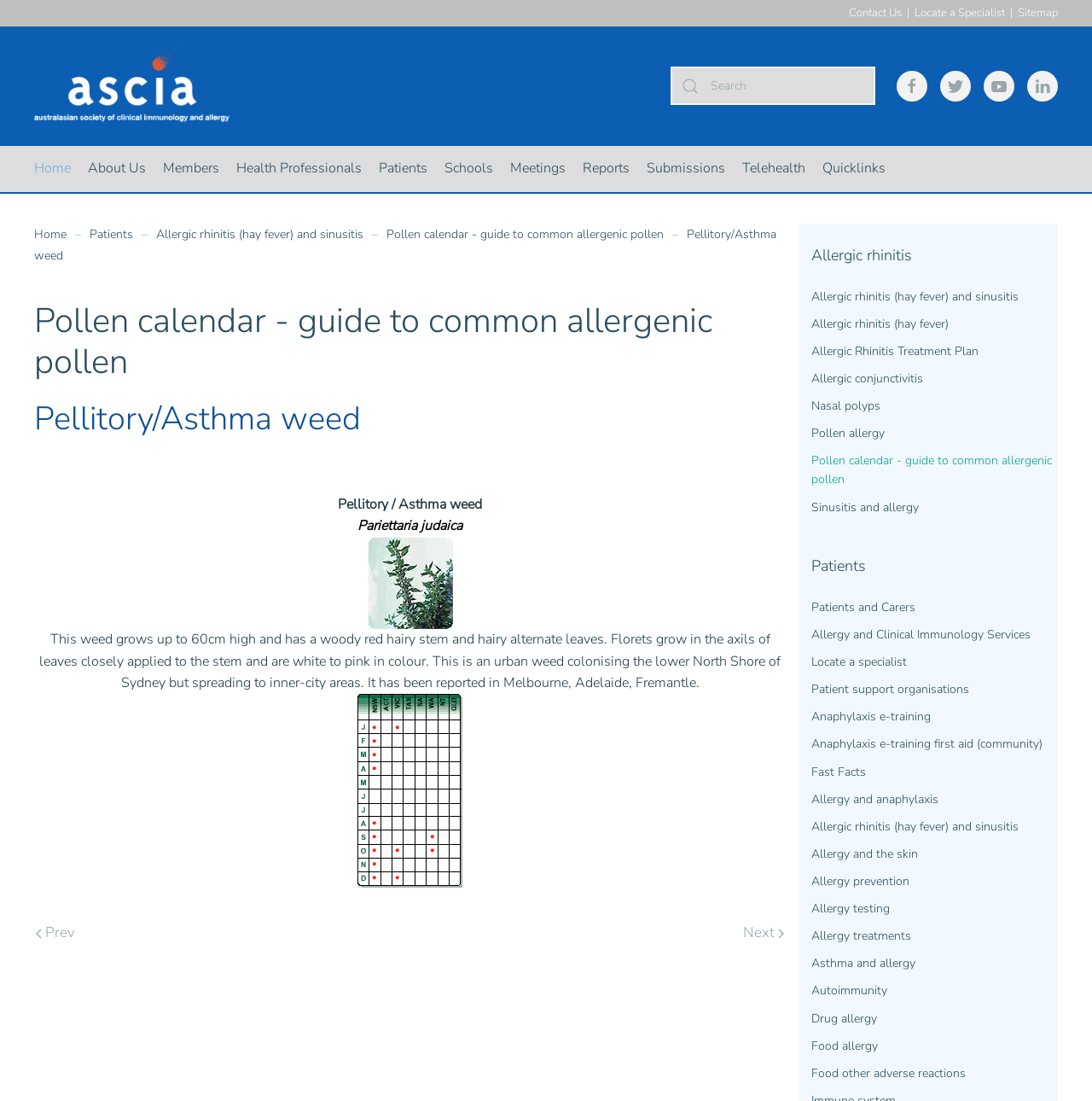What is the color of the florets of the Pellitory/Asthma weed?
Give a single word or phrase answer based on the content of the image.

White to pink